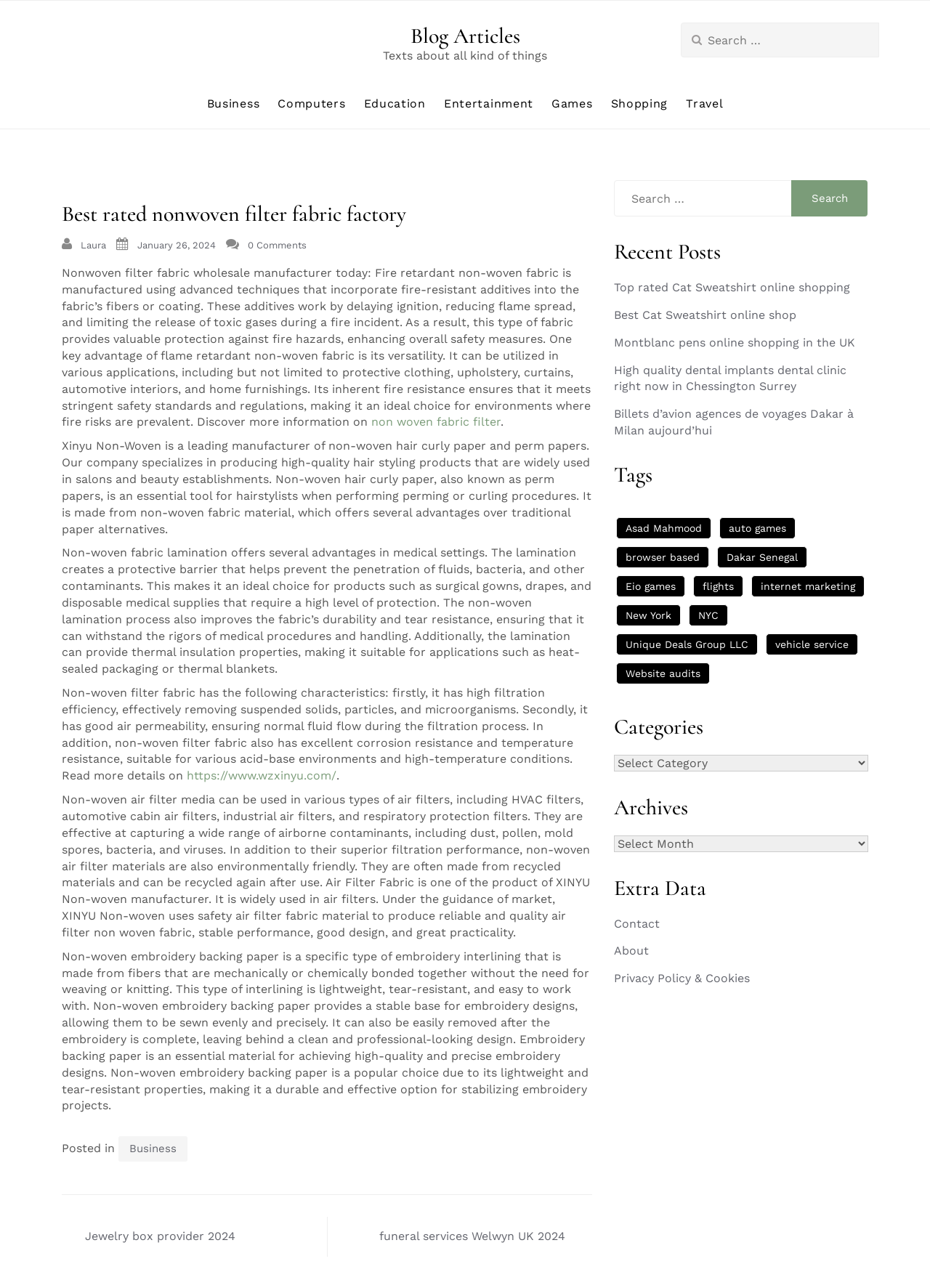What is the advantage of flame retardant non-woven fabric?
Using the visual information, respond with a single word or phrase.

Versatility